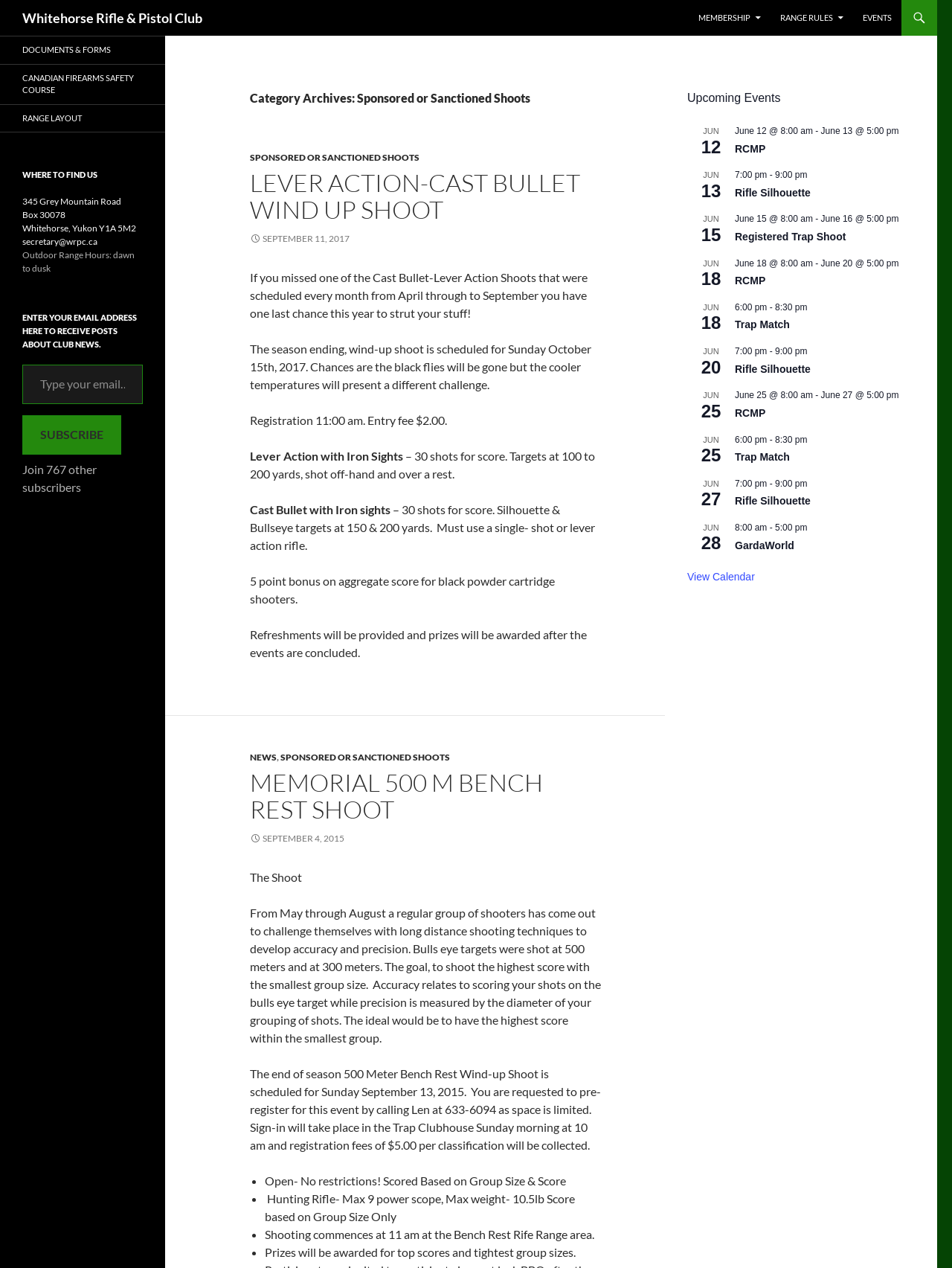What is the name of the club?
Refer to the image and give a detailed answer to the question.

The name of the club can be found in the heading element at the top of the webpage, which is 'Whitehorse Rifle & Pistol Club'.